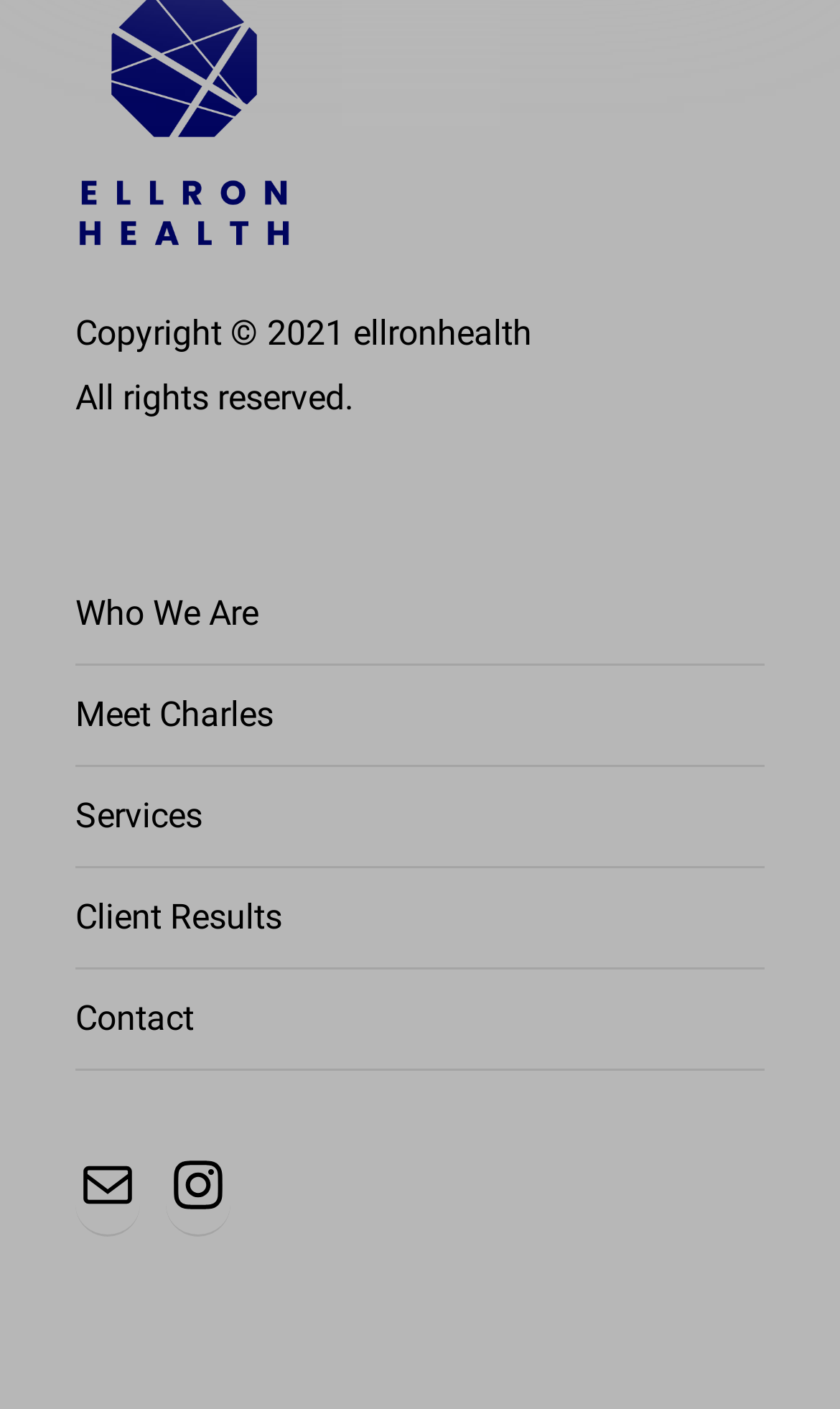What is the copyright year?
Craft a detailed and extensive response to the question.

I found the copyright year by looking at the StaticText element with the text 'Copyright © 2021 ellronhealth' at the bottom of the page.